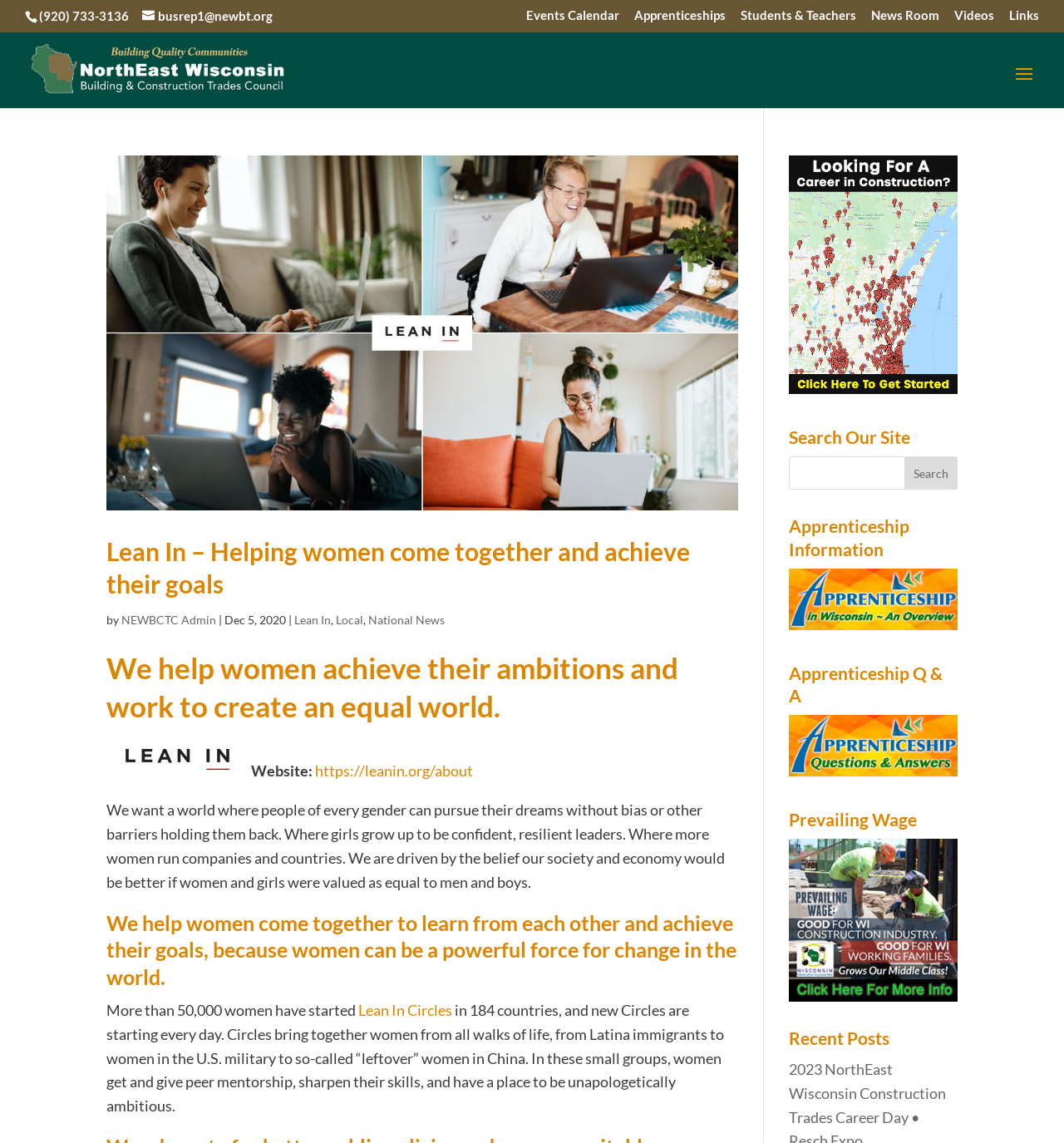Provide the bounding box coordinates of the HTML element this sentence describes: "parent_node: Apprenticeship Information title="Apprenticeship Information"". The bounding box coordinates consist of four float numbers between 0 and 1, i.e., [left, top, right, bottom].

[0.741, 0.538, 0.9, 0.554]